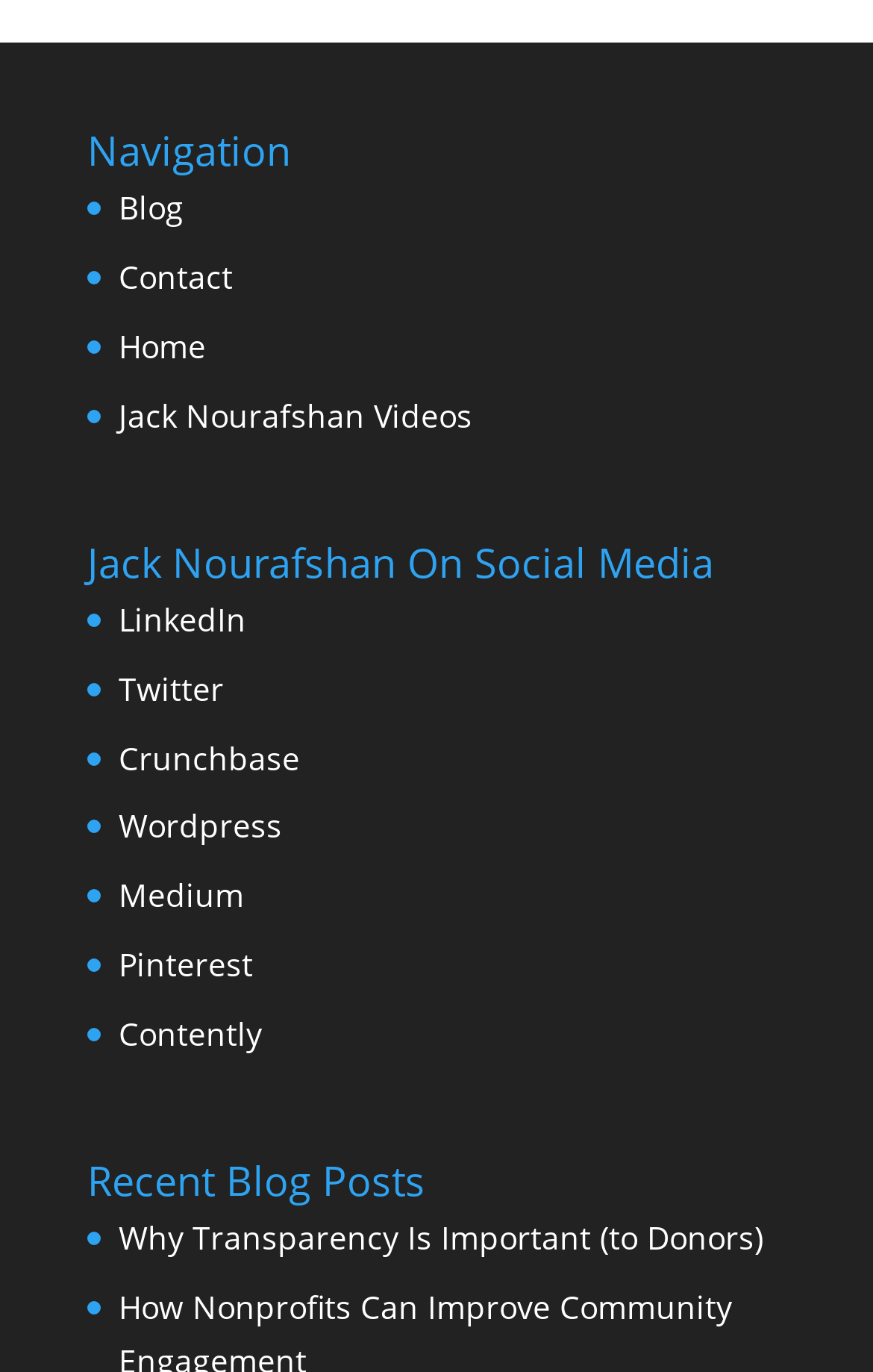Please specify the bounding box coordinates of the clickable region necessary for completing the following instruction: "read recent blog post". The coordinates must consist of four float numbers between 0 and 1, i.e., [left, top, right, bottom].

[0.136, 0.887, 0.874, 0.918]